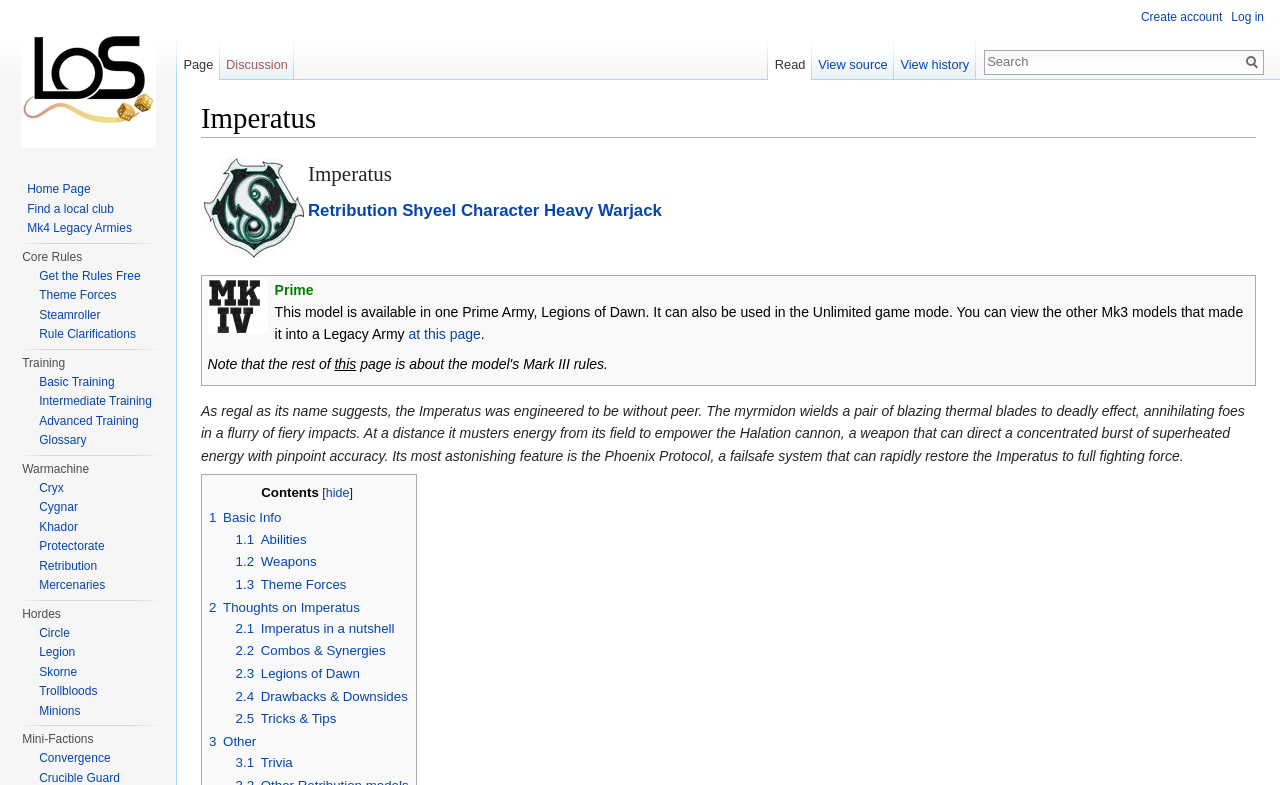What is the name of the Warmachine University?
Kindly answer the question with as much detail as you can.

The name of the Warmachine University can be found in the heading element at the top of the webpage, which reads 'Imperatus - LOS Warmachine University'.